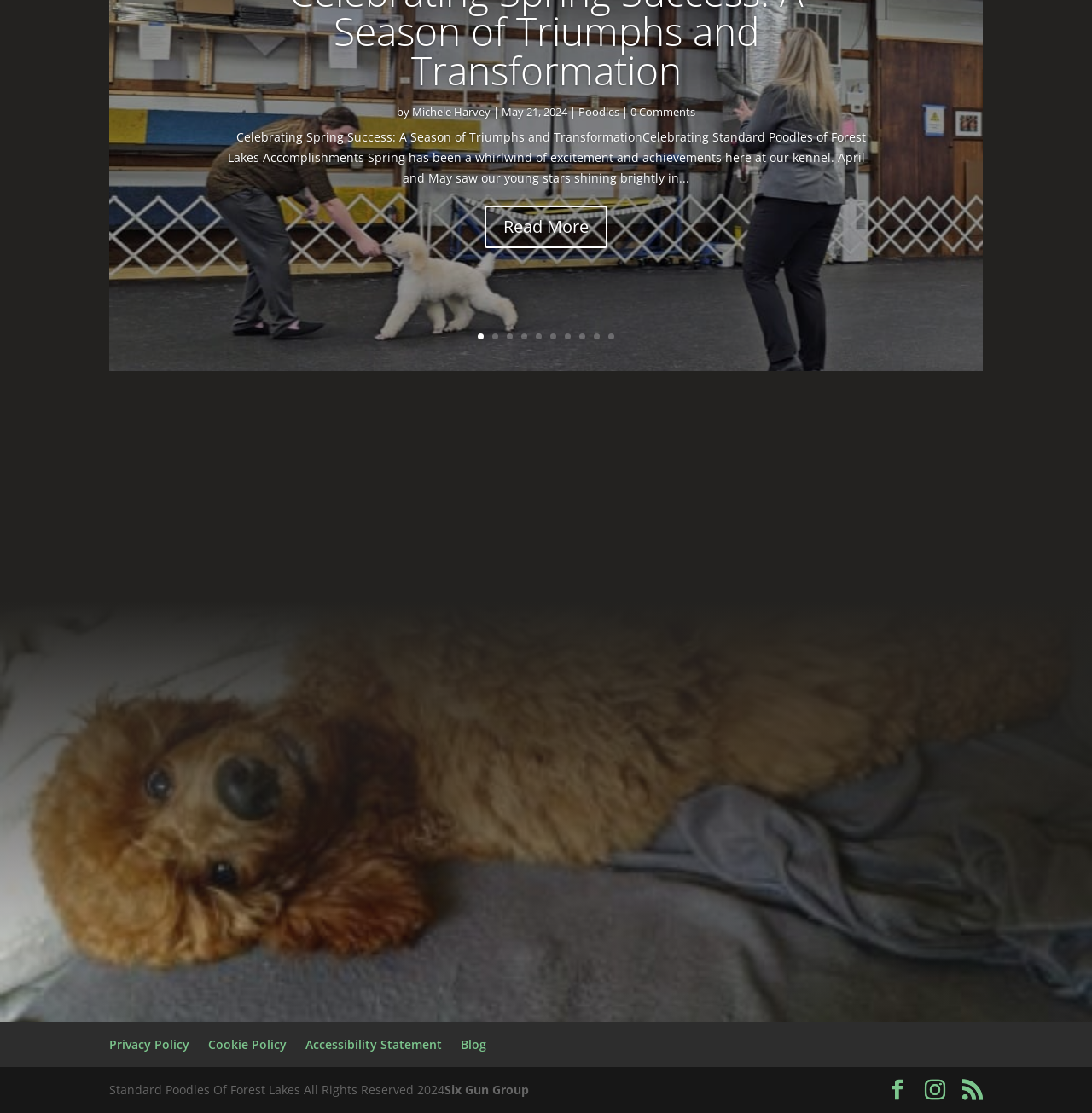What is the topic of the blog post?
Carefully analyze the image and provide a detailed answer to the question.

The topic is mentioned in the long text that starts with 'Celebrating Spring Success: A Season of Triumphs and Transformation' which is located below the author's name and date at the top of the webpage.